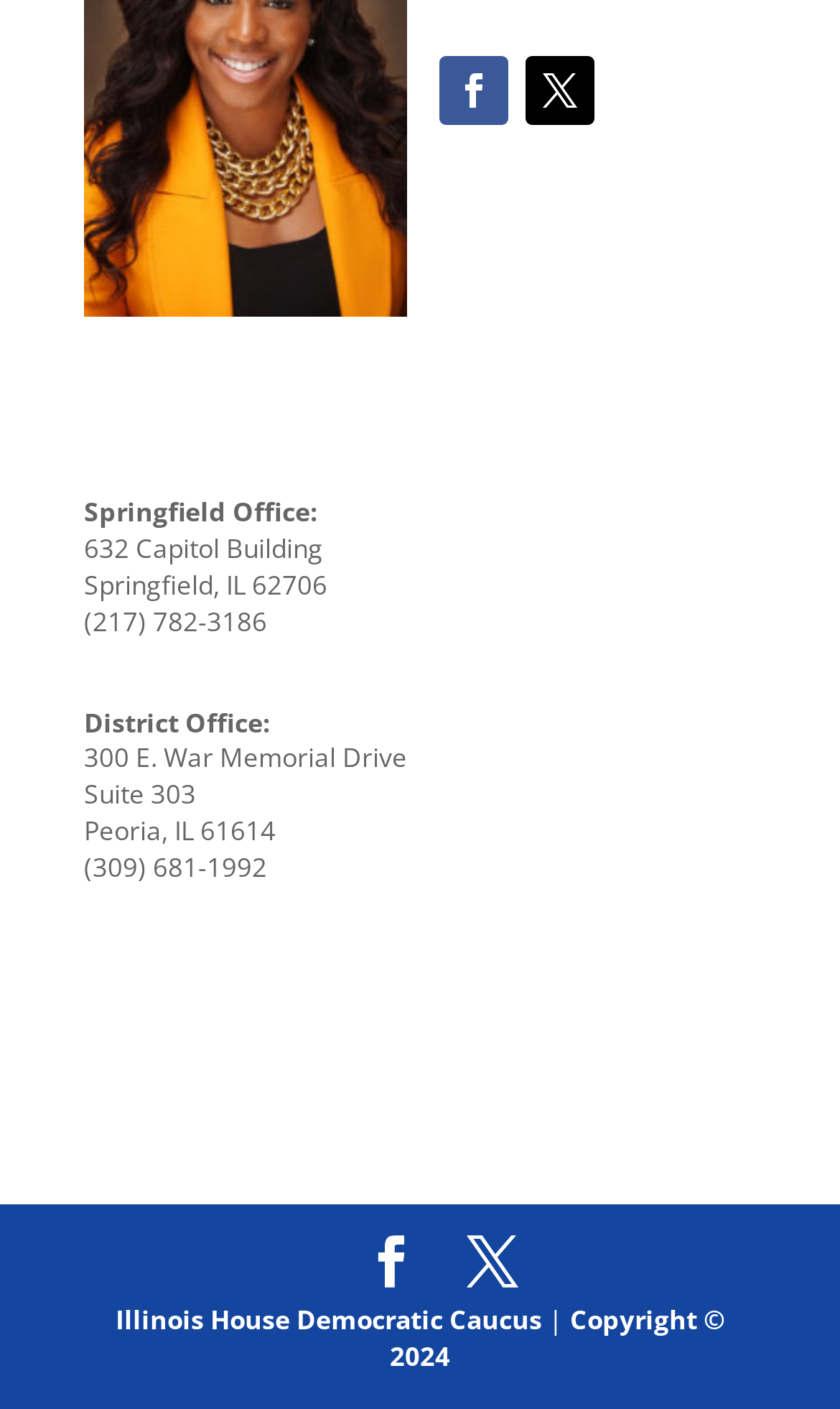Predict the bounding box of the UI element based on this description: "Copyright © 2024".

[0.464, 0.924, 0.863, 0.976]